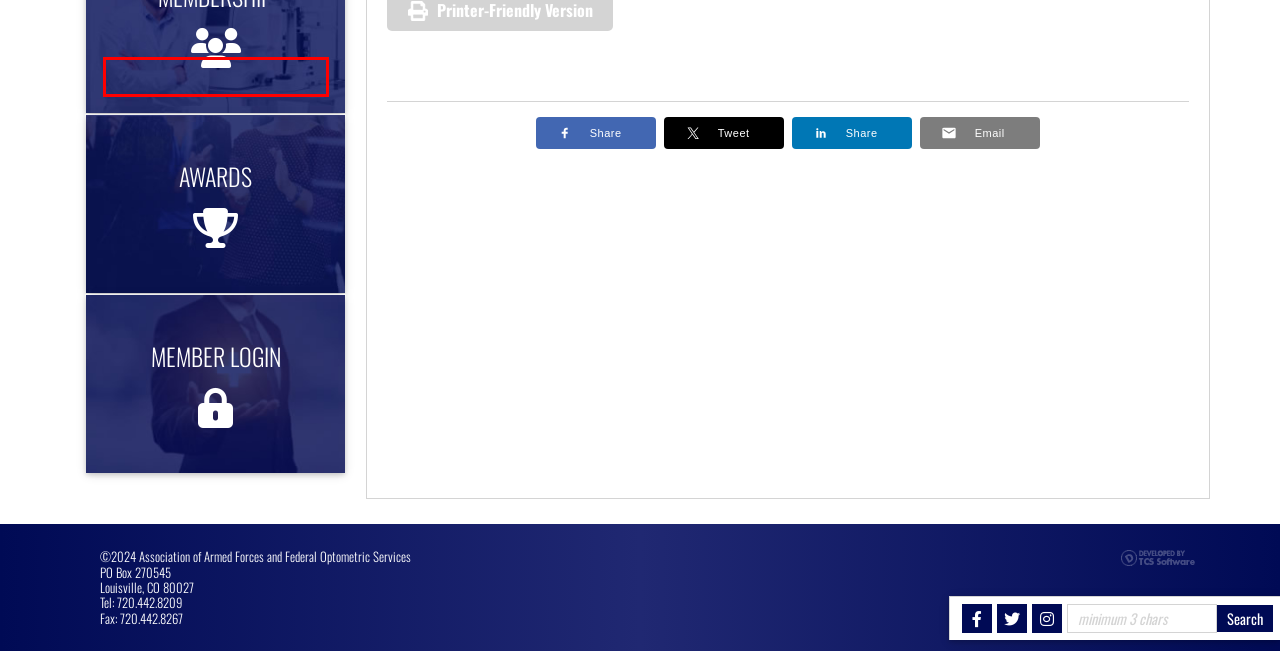After examining the screenshot of a webpage with a red bounding box, choose the most accurate webpage description that corresponds to the new page after clicking the element inside the red box. Here are the candidates:
A. AFOS | Classifieds
B. AFOS | Sponsors
C. AFOS | Join Now
D. AFOS | Awards
E. TCS Software, Inc. Forward Thinking. Exceptional Service.
F. AFOS | Events
G. AFOS | Why Join
H. Armed Forces Optometric Society

G